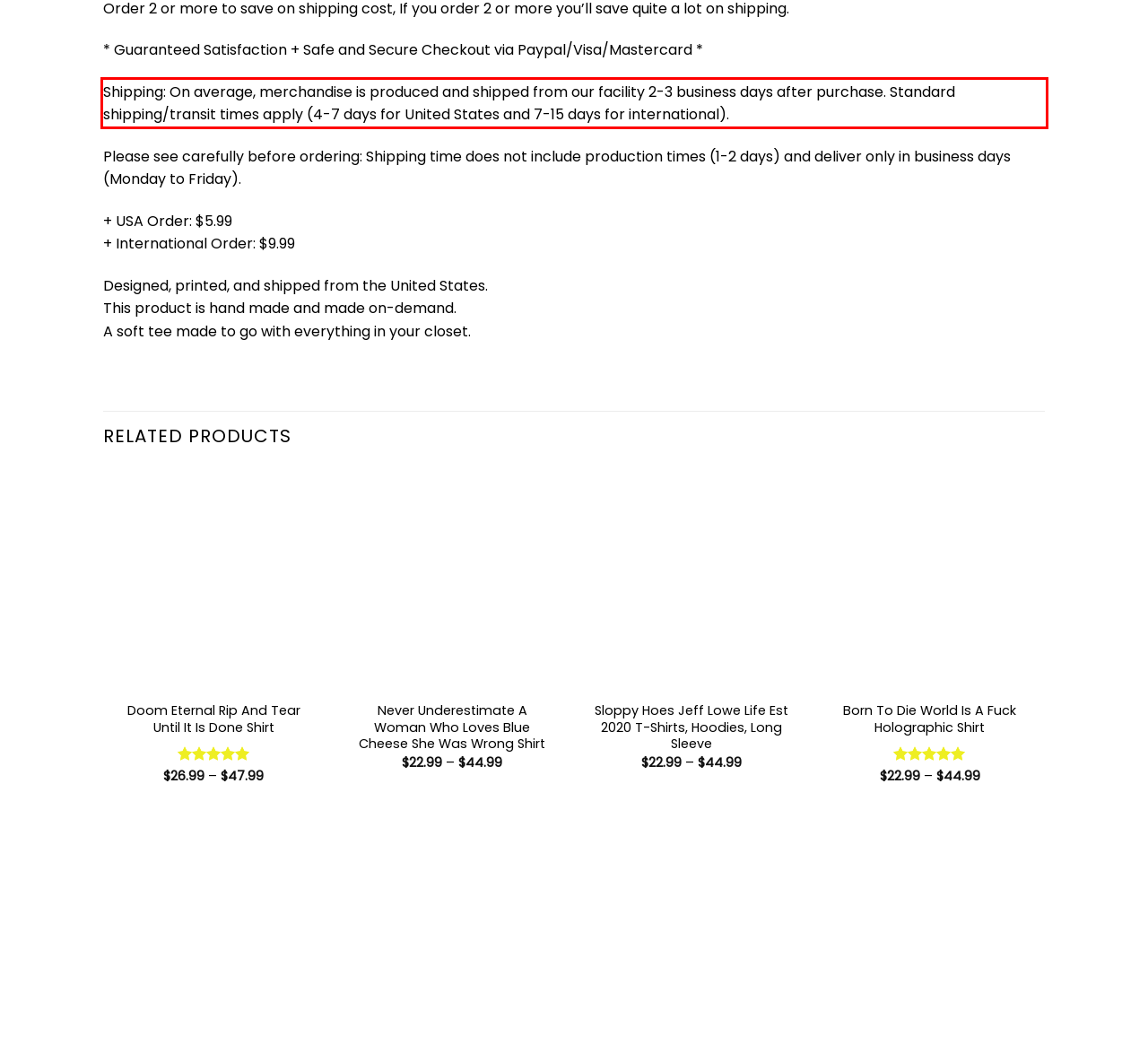Identify the red bounding box in the webpage screenshot and perform OCR to generate the text content enclosed.

Shipping: On average, merchandise is produced and shipped from our facility 2-3 business days after purchase. Standard shipping/transit times apply (4-7 days for United States and 7-15 days for international).